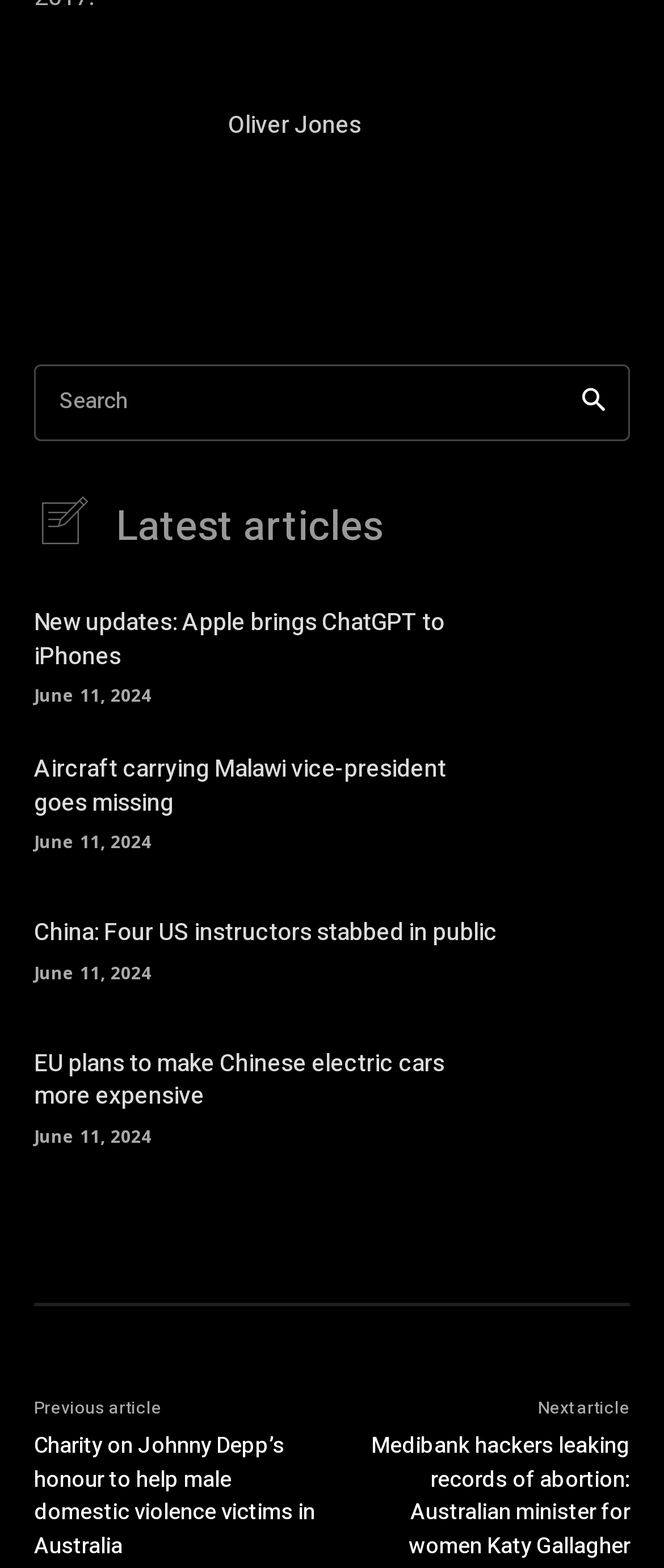Please specify the bounding box coordinates of the element that should be clicked to execute the given instruction: 'Search for articles'. Ensure the coordinates are four float numbers between 0 and 1, expressed as [left, top, right, bottom].

[0.051, 0.232, 0.949, 0.281]